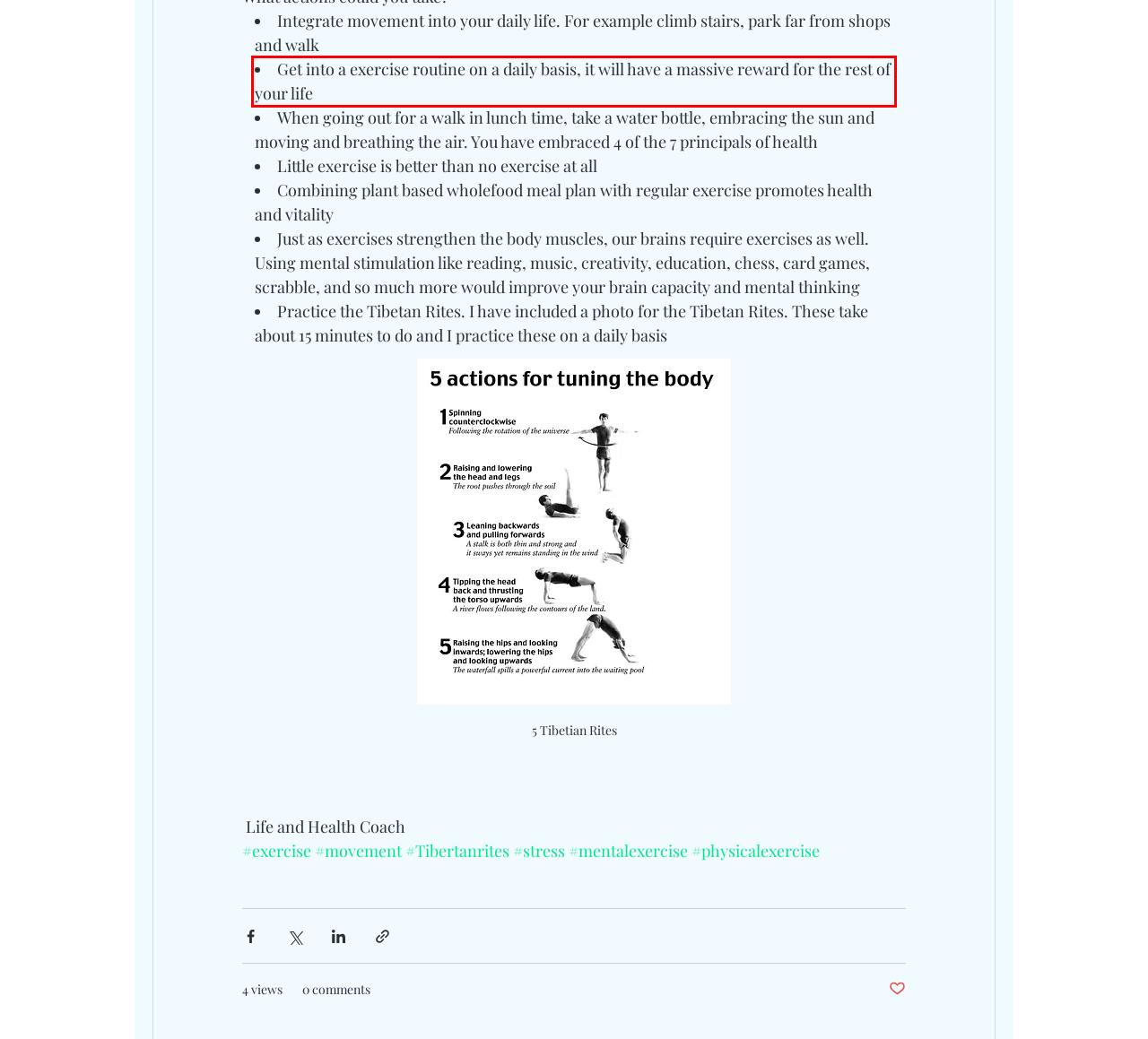Using the provided screenshot, read and generate the text content within the red-bordered area.

Get into a exercise routine on a daily basis, it will have a massive reward for the rest of your life